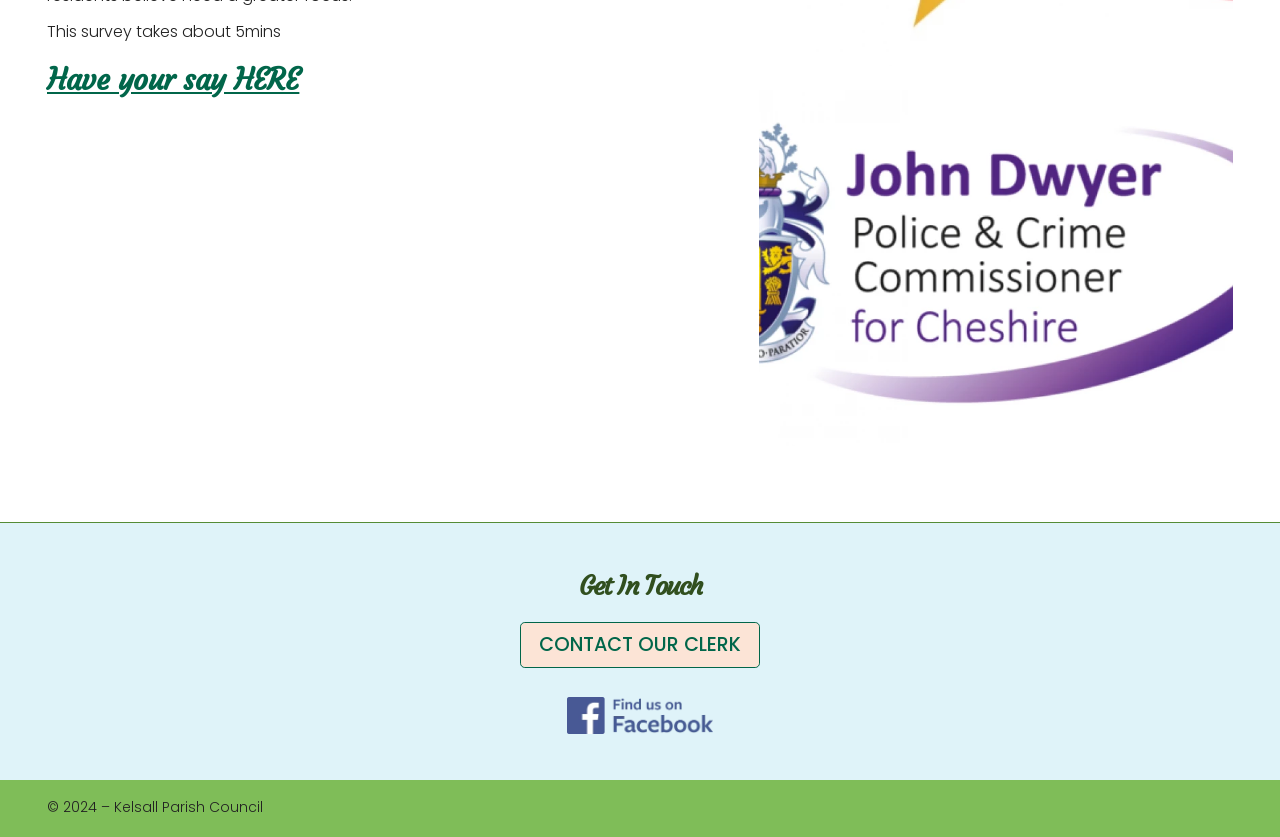Please provide the bounding box coordinates in the format (top-left x, top-left y, bottom-right x, bottom-right y). Remember, all values are floating point numbers between 0 and 1. What is the bounding box coordinate of the region described as: title="Visit Facebook Page"

[0.025, 0.833, 0.975, 0.877]